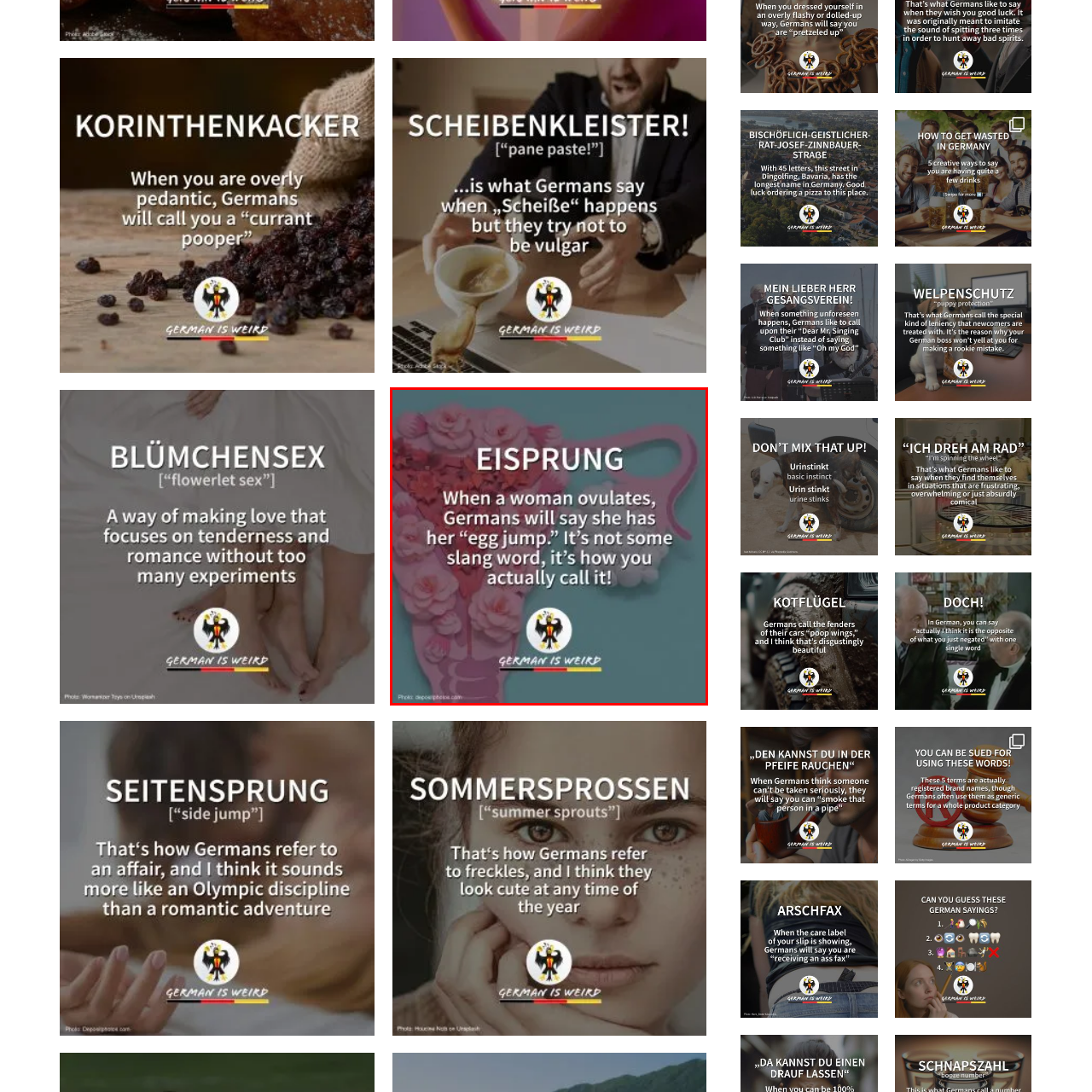Give a detailed description of the image area outlined by the red box.

The image features a playful and informative graphic titled "EISPRUNG," which translates to "egg jump" in English. Accompanying the title is a humorous explanation: "When a woman ovulates, Germans will say she has her 'egg jump.' It’s not some slang word; it’s how you actually call it!" The background is adorned with a vibrant floral design, enhancing the light-hearted tone of the content. At the bottom, the logo for "German Is Weird" is prominently displayed, emphasizing the playful exploration of unique German expressions and culture.